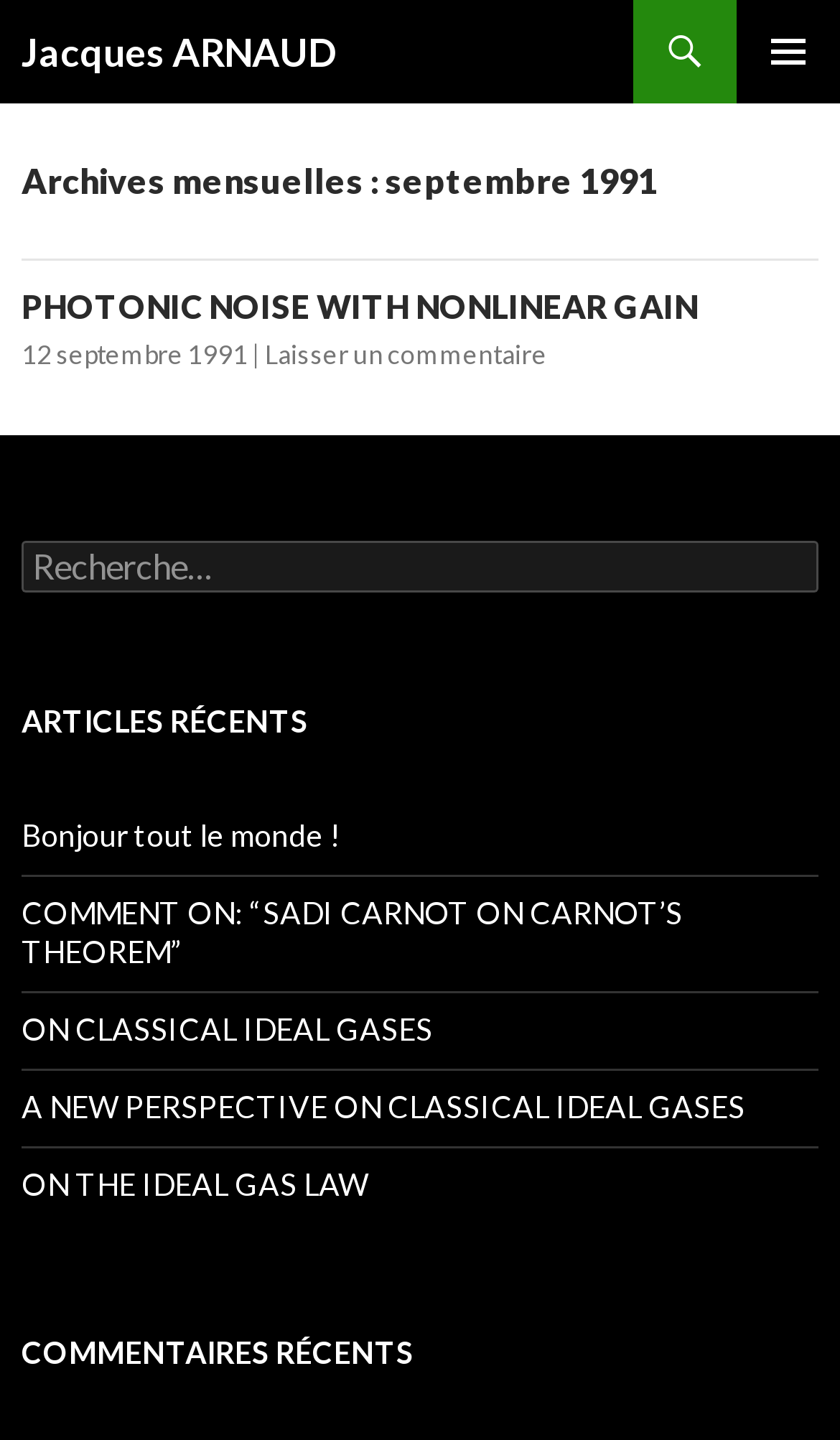What is the name of the author?
Please answer the question as detailed as possible based on the image.

The name of the author can be found in the heading element at the top of the webpage, which contains the text 'Jacques ARNAUD'.